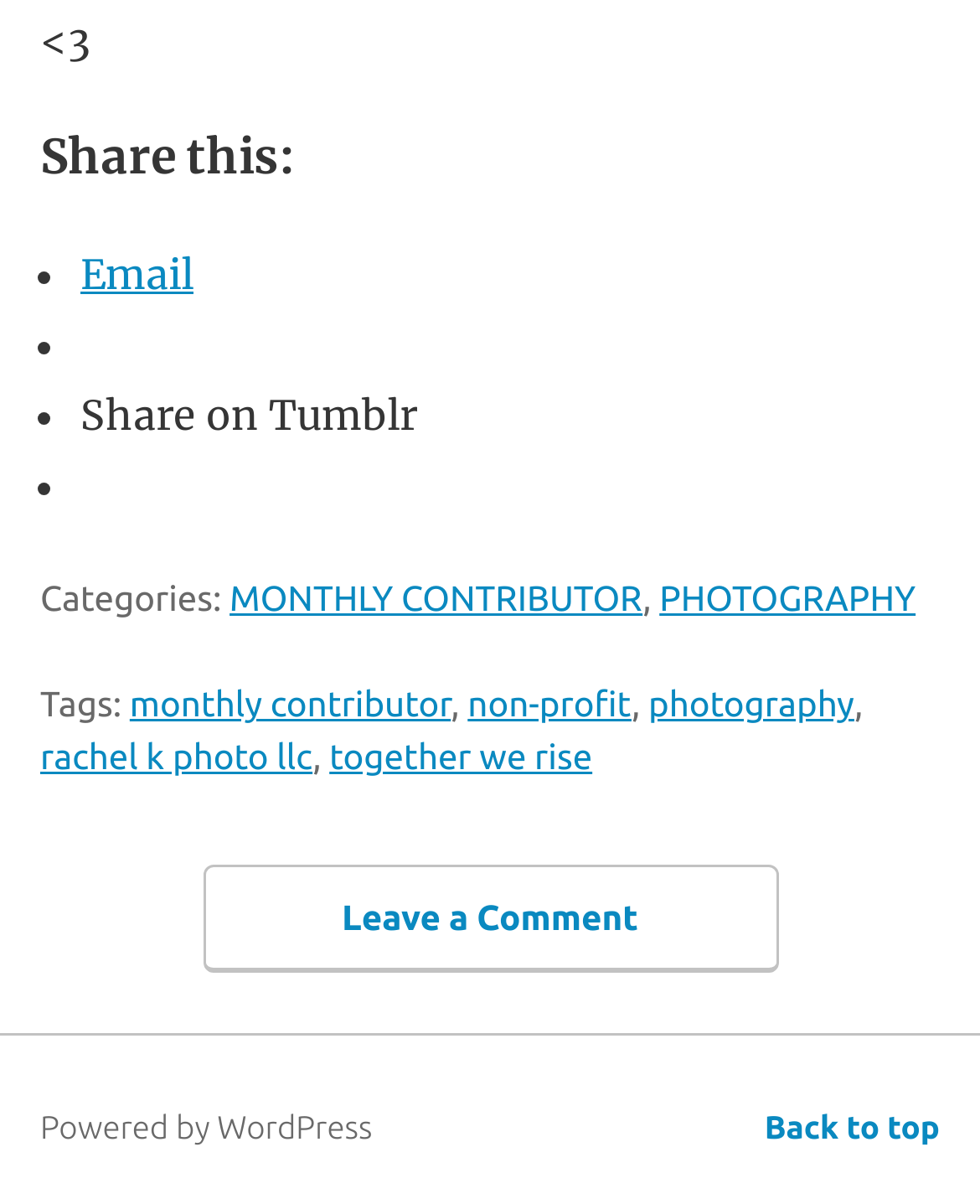Answer the question below using just one word or a short phrase: 
How many share options are available?

5